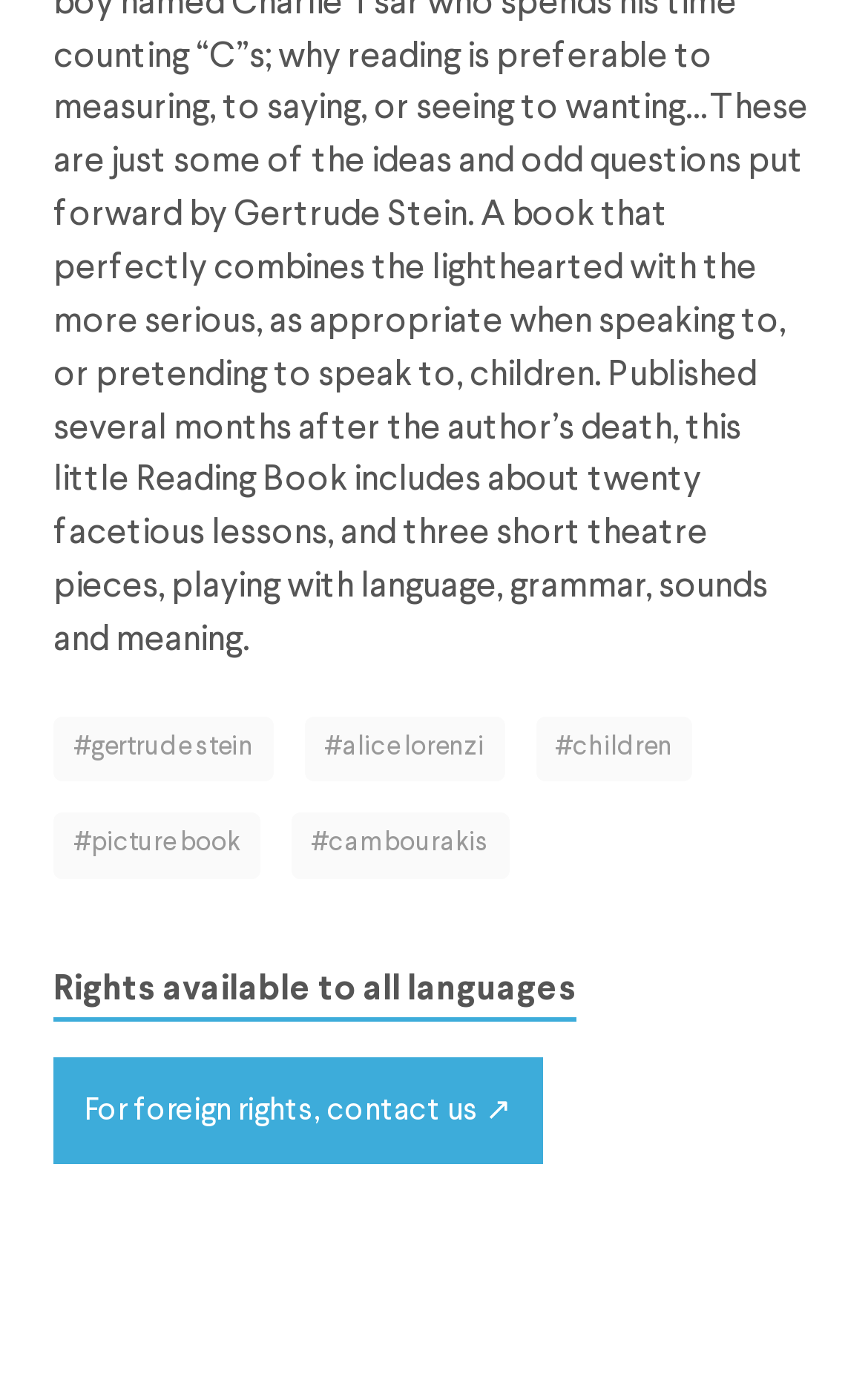Predict the bounding box of the UI element based on this description: "#Cambourakis".

[0.335, 0.588, 0.586, 0.636]